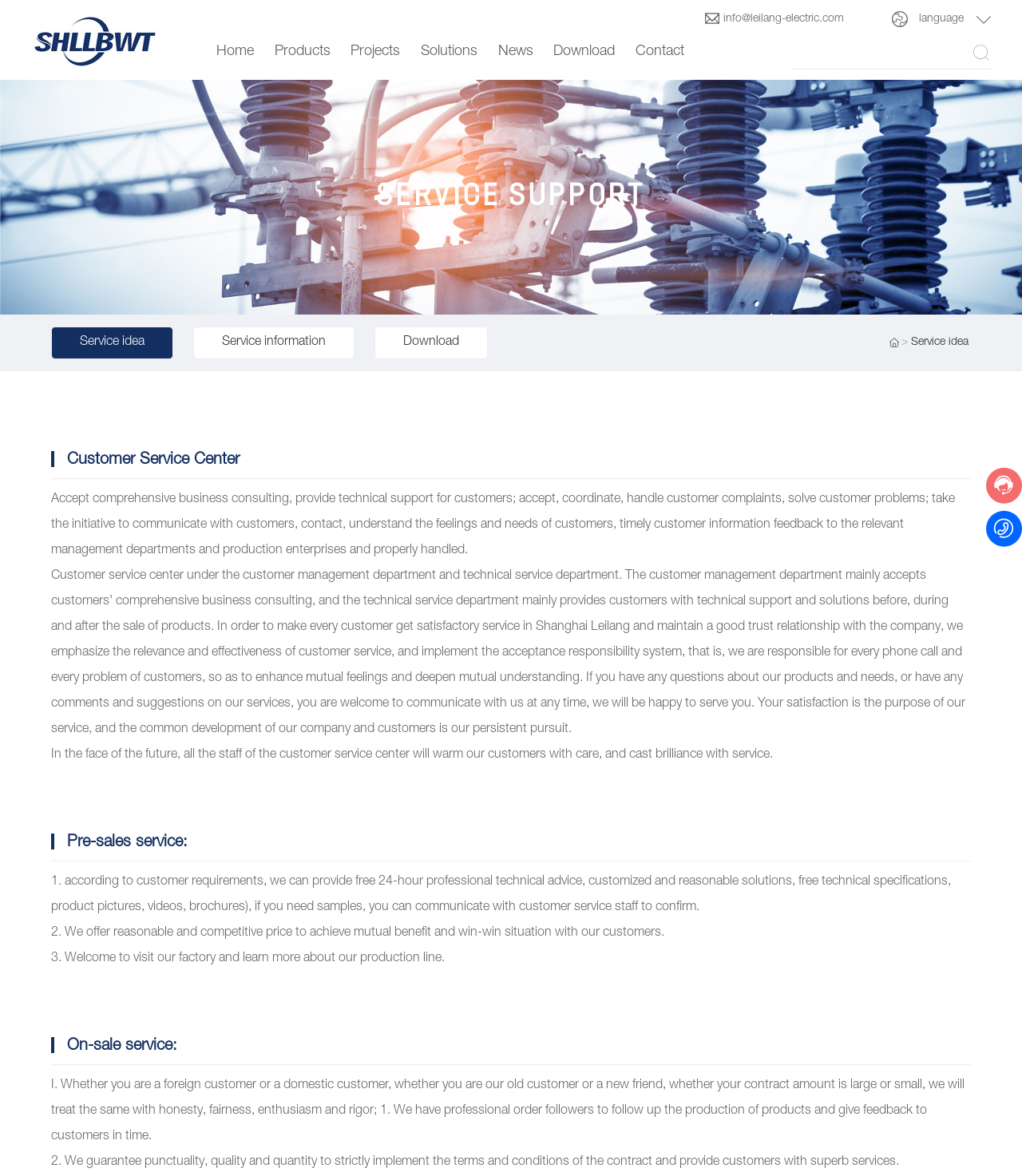Explain the contents of the webpage comprehensively.

This webpage is about Leilang Electrical, a comprehensive enterprise established in Shanghai in 2007, integrating product research and development, production, sales, technical services, and more.

At the top of the page, there is a heading "Service idea_Leilang Electrical" followed by a row of links, including "Home", "Products", "Projects", "Solutions", "News", "Download", and "Contact". To the right of these links, there is an email address "info@leilang-electric.com" accompanied by a small image. Further to the right, there are three small images and a link to change the language.

Below this top section, there is a large image spanning the entire width of the page with a heading "SERVICE SUPPORT" on top of it. Below the image, there are three links: "Service idea", "Service information", and "Download".

On the left side of the page, there is a section dedicated to customer service, with a heading "Customer Service Center". This section explains the services provided, including comprehensive business consulting, technical support, and customer complaint handling. There are also three paragraphs of text describing the customer service philosophy and goals.

Below the customer service section, there are two more sections: "Pre-sales service" and "On-sale service". Each section has a heading and several paragraphs of text explaining the services provided during these stages, including technical advice, customized solutions, and order follow-up.

Throughout the page, there are several images, including a few small icons and a larger image at the bottom right corner.